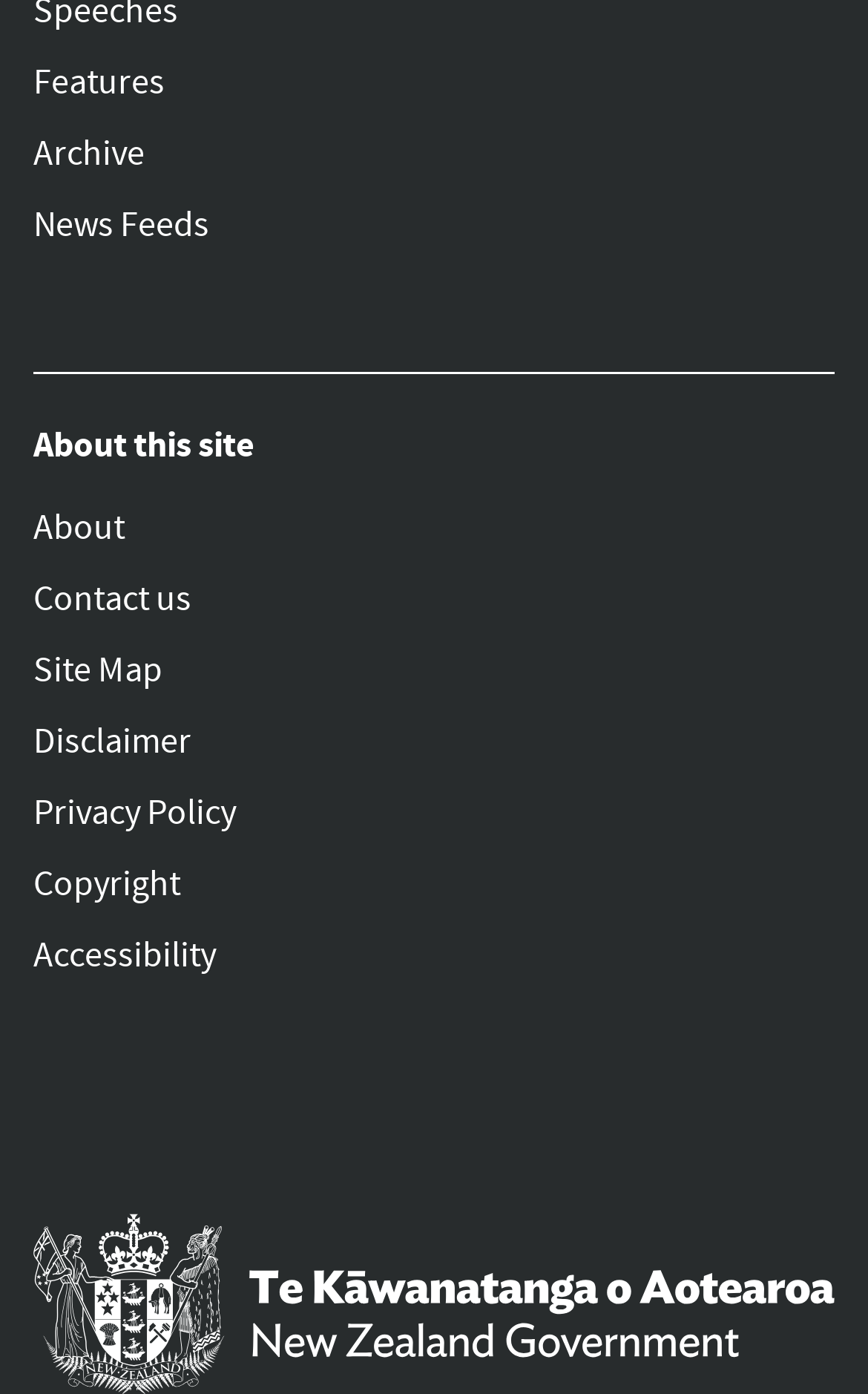Determine the bounding box coordinates of the area to click in order to meet this instruction: "Go to Theme Park Suppliers".

None